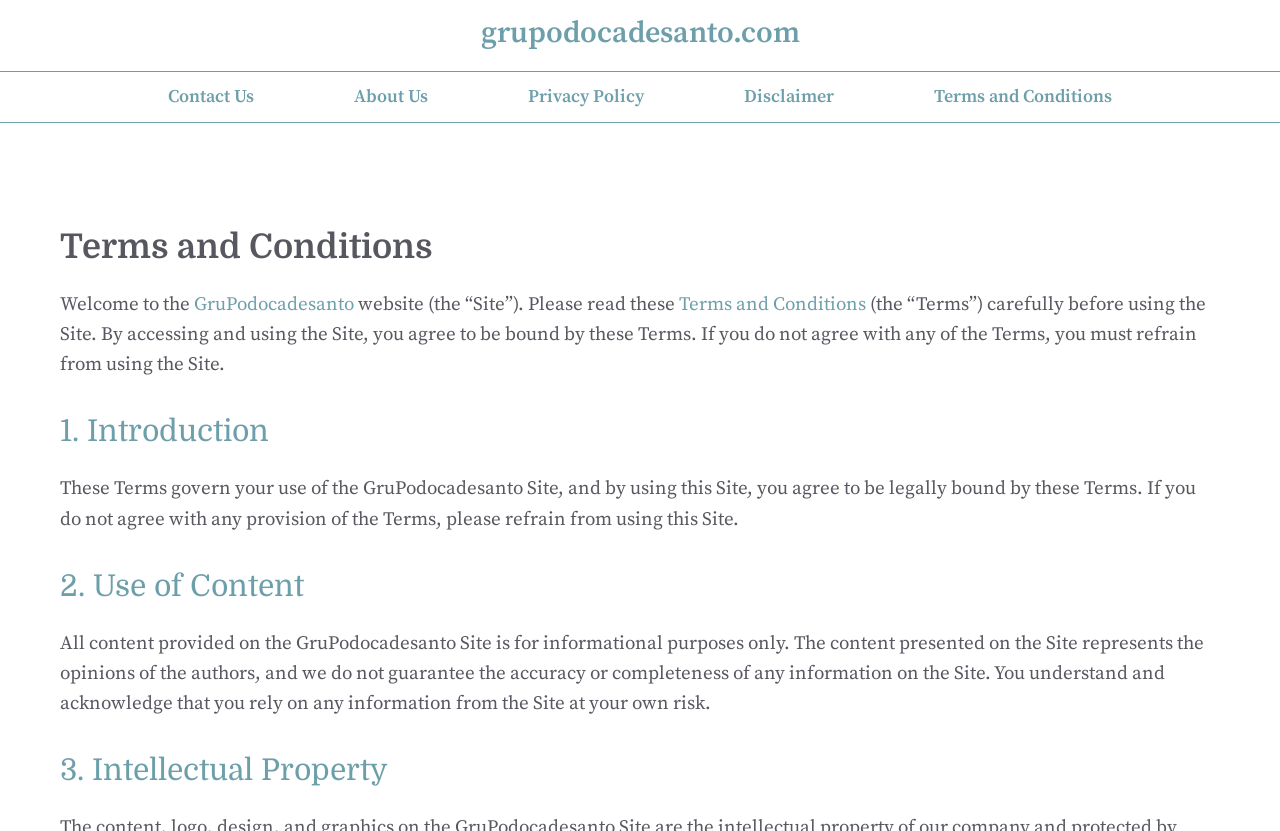Give a detailed account of the webpage's layout and content.

The webpage is a Terms and Conditions page for the GruPodocadesanto website. At the top, there is a banner with the site's name and a link to the website. Below the banner, there is a primary navigation menu with five links: Contact Us, About Us, Privacy Policy, Disclaimer, and Terms and Conditions.

The main content of the page is divided into sections, each with a heading. The first section is an introduction, which explains that the Terms and Conditions govern the use of the website and that users agree to be bound by these Terms by accessing and using the site.

The second section is titled "1. Introduction" and provides more information about the Terms. The third section is titled "2. Use of Content" and explains that all content on the site is for informational purposes only and that the accuracy and completeness of the information are not guaranteed. The fourth section is titled "3. Intellectual Property" and its content is not fully visible on the current screen.

Throughout the page, there are links to other pages on the website, including the homepage, Contact Us, About Us, Privacy Policy, and Disclaimer. The text on the page is organized in a clear and readable format, with headings and paragraphs that make it easy to follow.